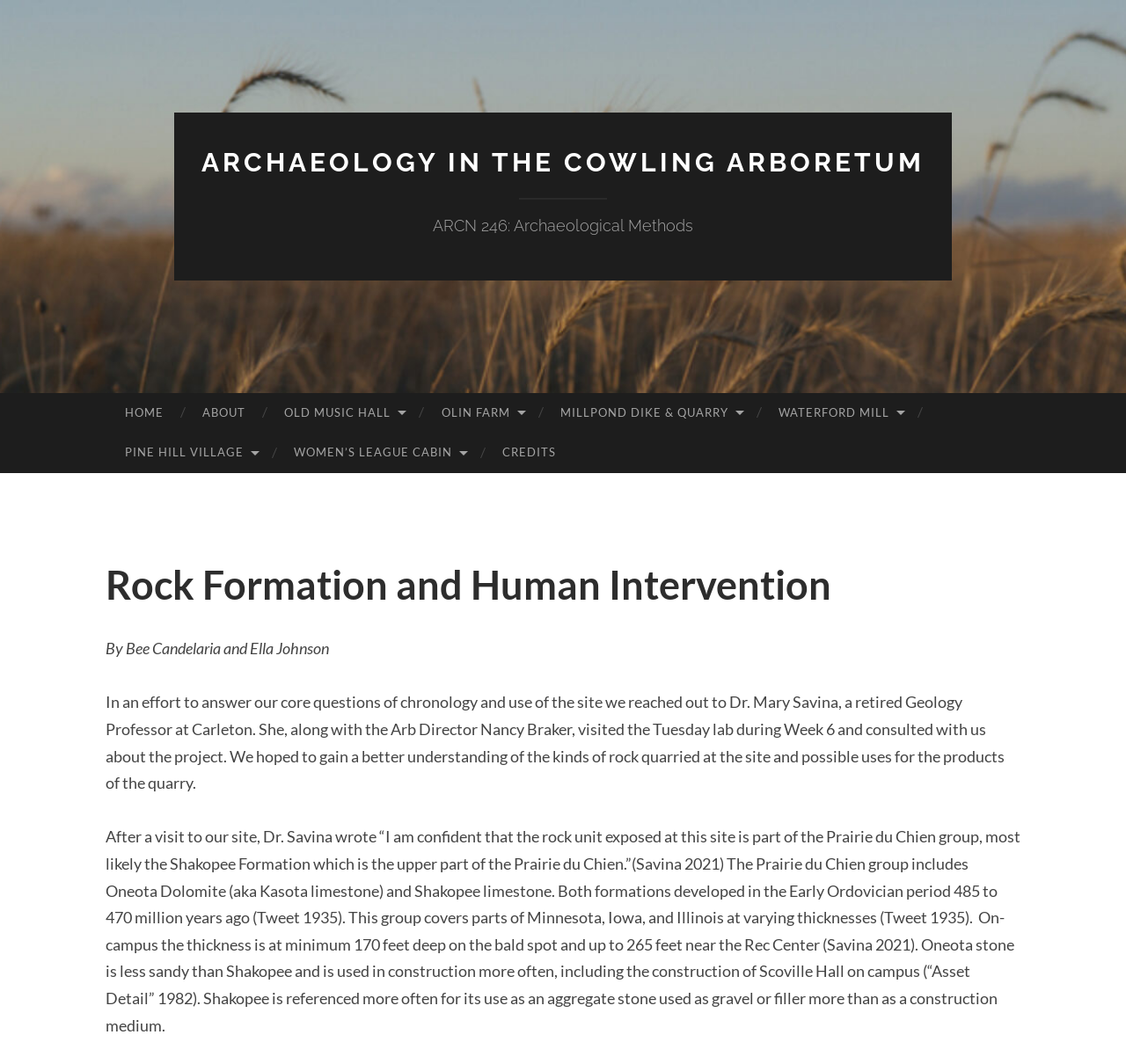Please analyze the image and give a detailed answer to the question:
What is the name of the formation that Dr. Savina is confident the rock unit exposed at the site is part of?

Dr. Savina wrote that she is confident that the rock unit exposed at the site is part of the Prairie du Chien group, most likely the Shakopee Formation, which is the upper part of the Prairie du Chien.